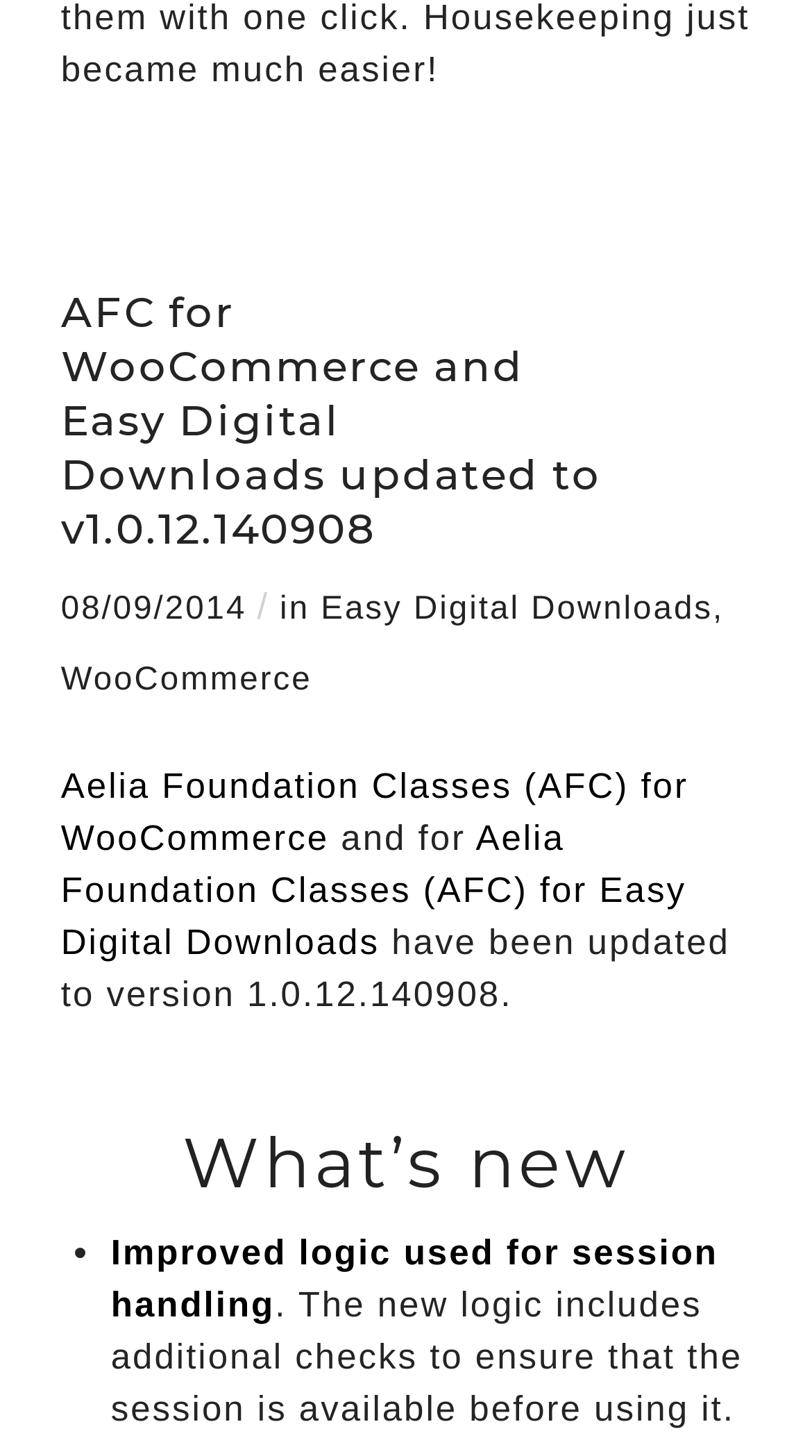Given the element description: "Easy Digital Downloads", predict the bounding box coordinates of the UI element it refers to, using four float numbers between 0 and 1, i.e., [left, top, right, bottom].

[0.075, 0.599, 0.845, 0.662]